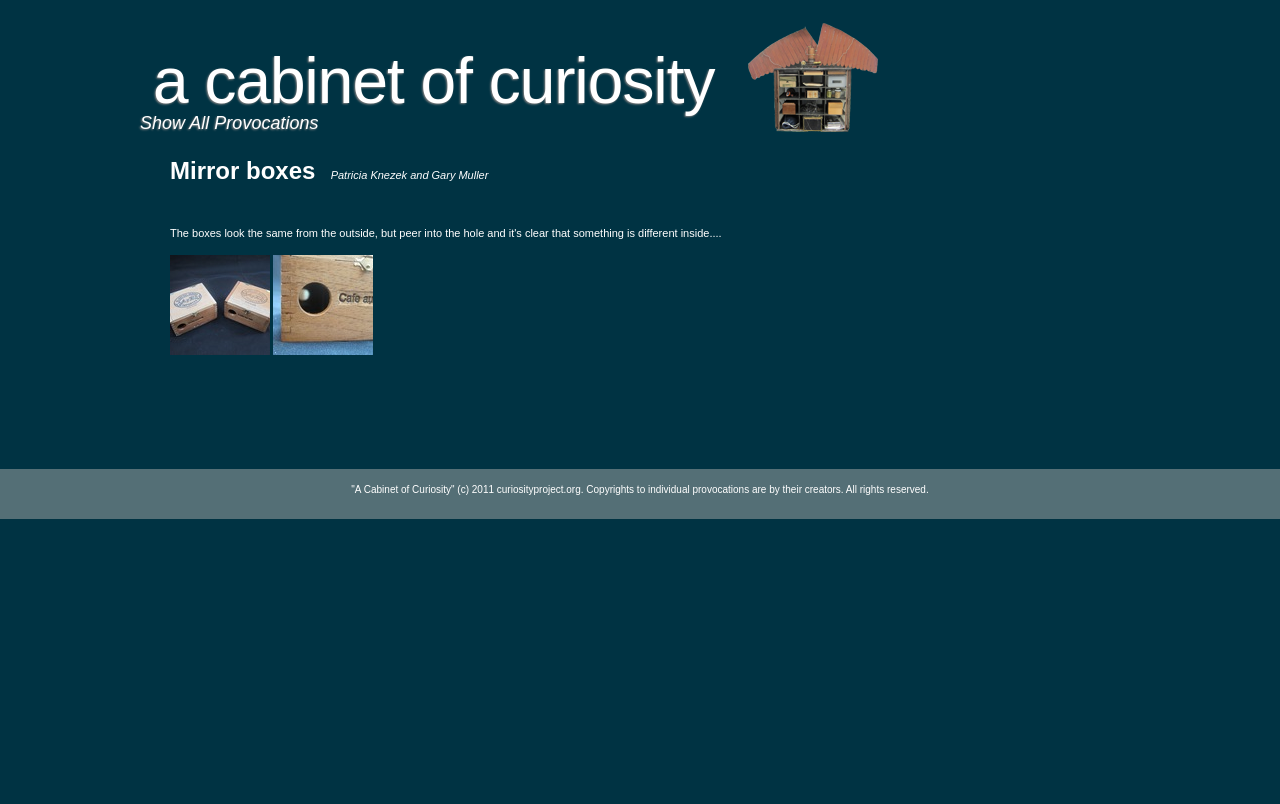Given the webpage screenshot and the description, determine the bounding box coordinates (top-left x, top-left y, bottom-right x, bottom-right y) that define the location of the UI element matching this description: Show All Provocations

[0.109, 0.141, 0.249, 0.165]